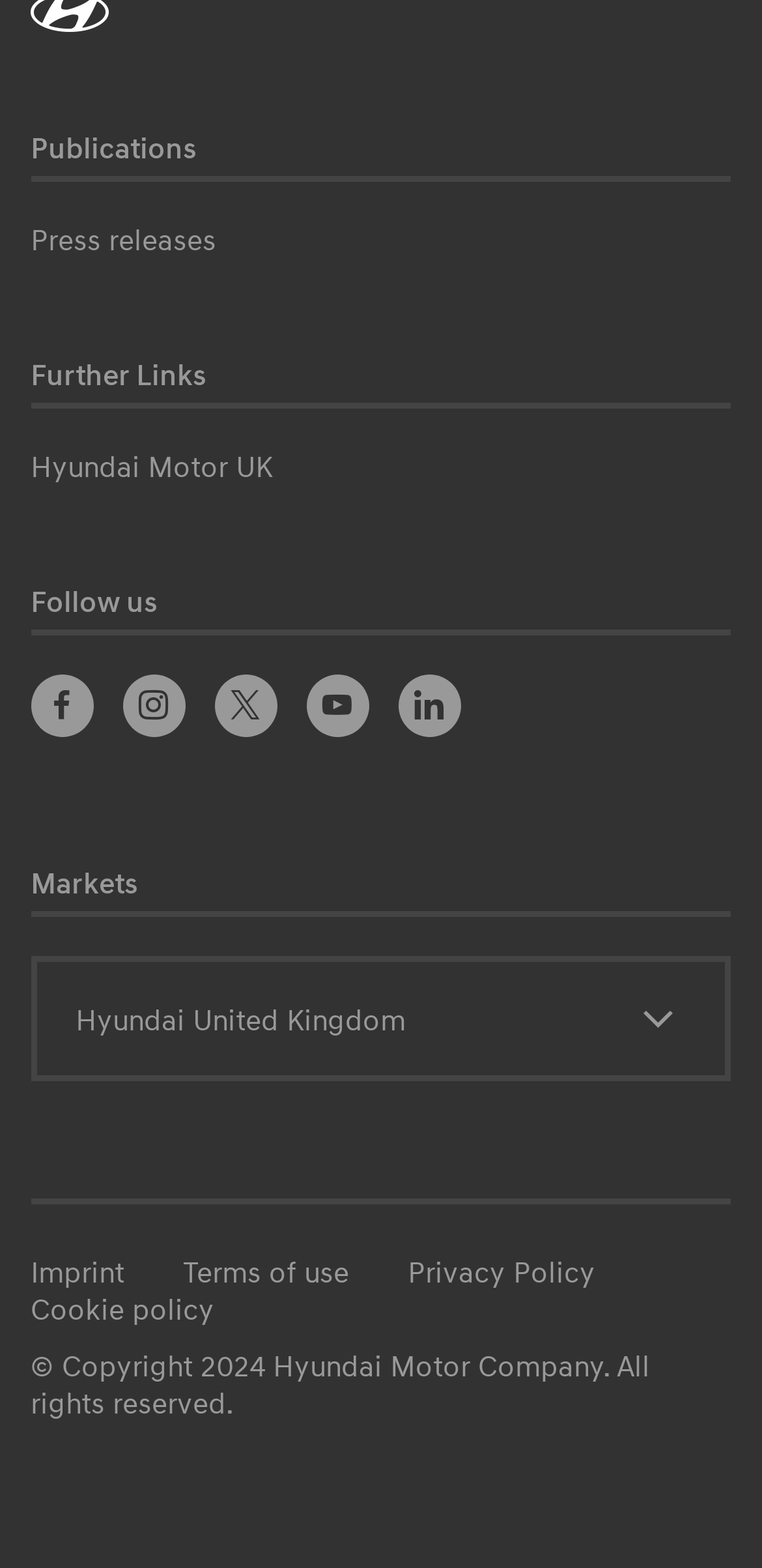What is the copyright year?
Answer with a single word or phrase, using the screenshot for reference.

2024